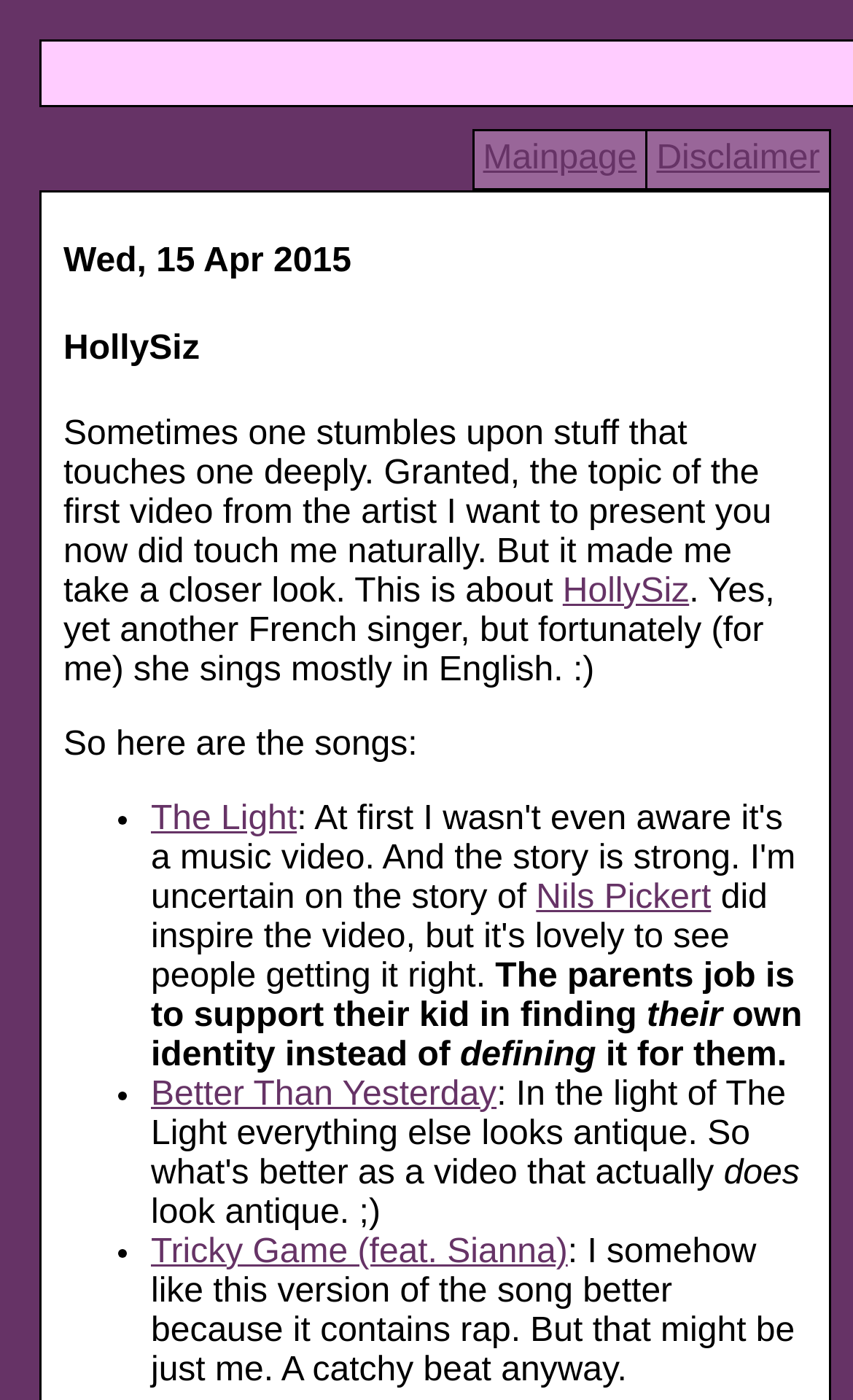Create a detailed narrative of the webpage’s visual and textual elements.

Rhonda's Blog is a webpage that features a layout table with two main sections. On the top-left side, there is a cell with a blank space, while on the top-right side, there is a cell containing a table with two rows. The first row has two grid cells, each containing a link to "Mainpage" and "Disclaimer", respectively.

Below the top section, there is a heading that displays the date "Wed, 15 Apr 2015". Underneath, there is another heading with the title "HollySiz", which is also a link. The main content of the page starts with a paragraph of text that introduces HollySiz, a French singer who mostly sings in English.

The page then lists several songs by HollySiz, each marked with a bullet point. The songs include "The Light", "Nils Pickert", "Better Than Yesterday", and "Tricky Game (feat. Sianna)". Each song title is a link, and some of them have additional descriptive text or comments. The text also includes some personal opinions and thoughts about the songs and their styles.

Throughout the page, there are no images, but the layout is organized with clear headings, links, and paragraphs of text. The overall content of the page appears to be a blog post about HollySiz and her music.